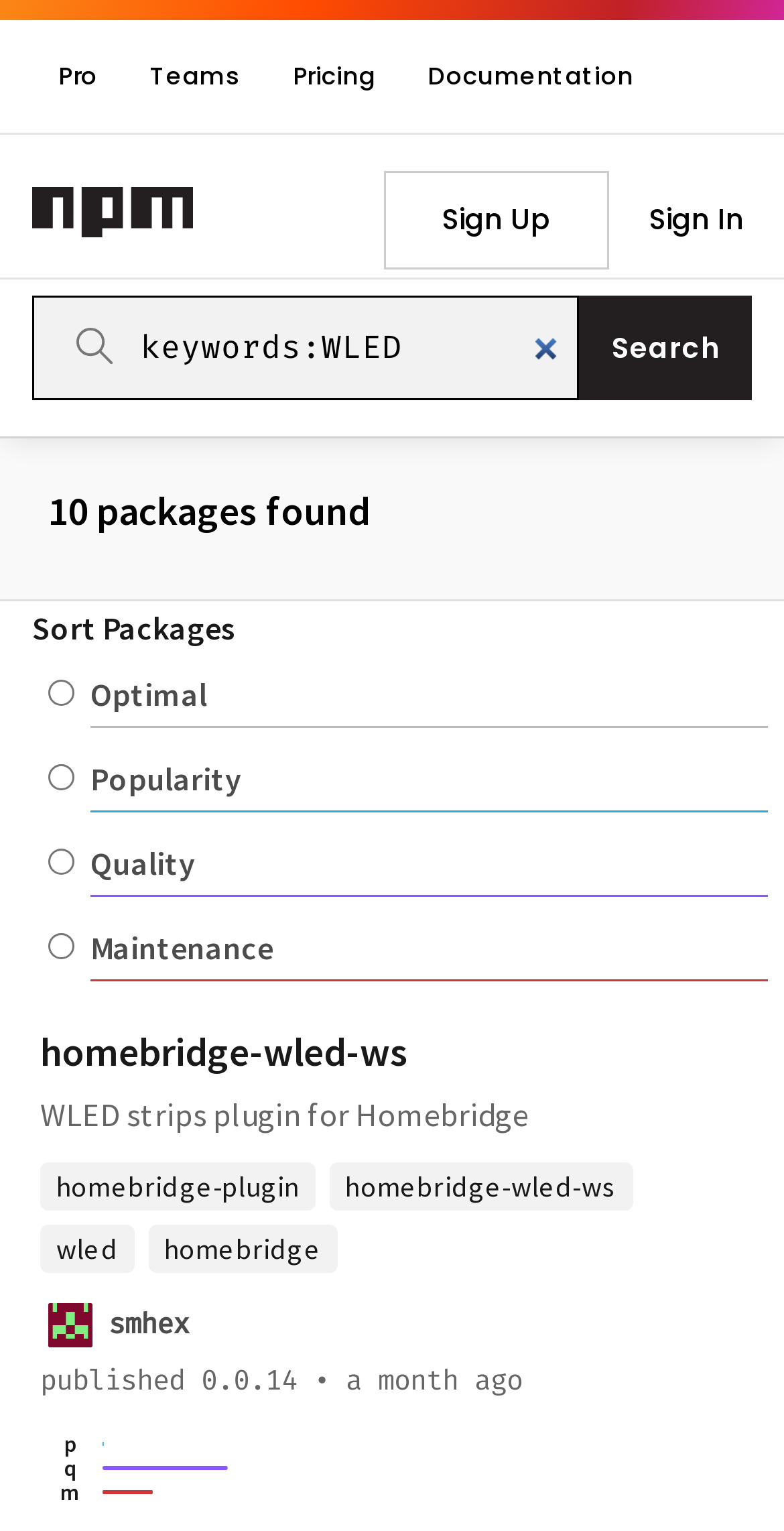How many packages are found?
Refer to the screenshot and deliver a thorough answer to the question presented.

I found the answer by looking at the heading element that says '10 packages found'.